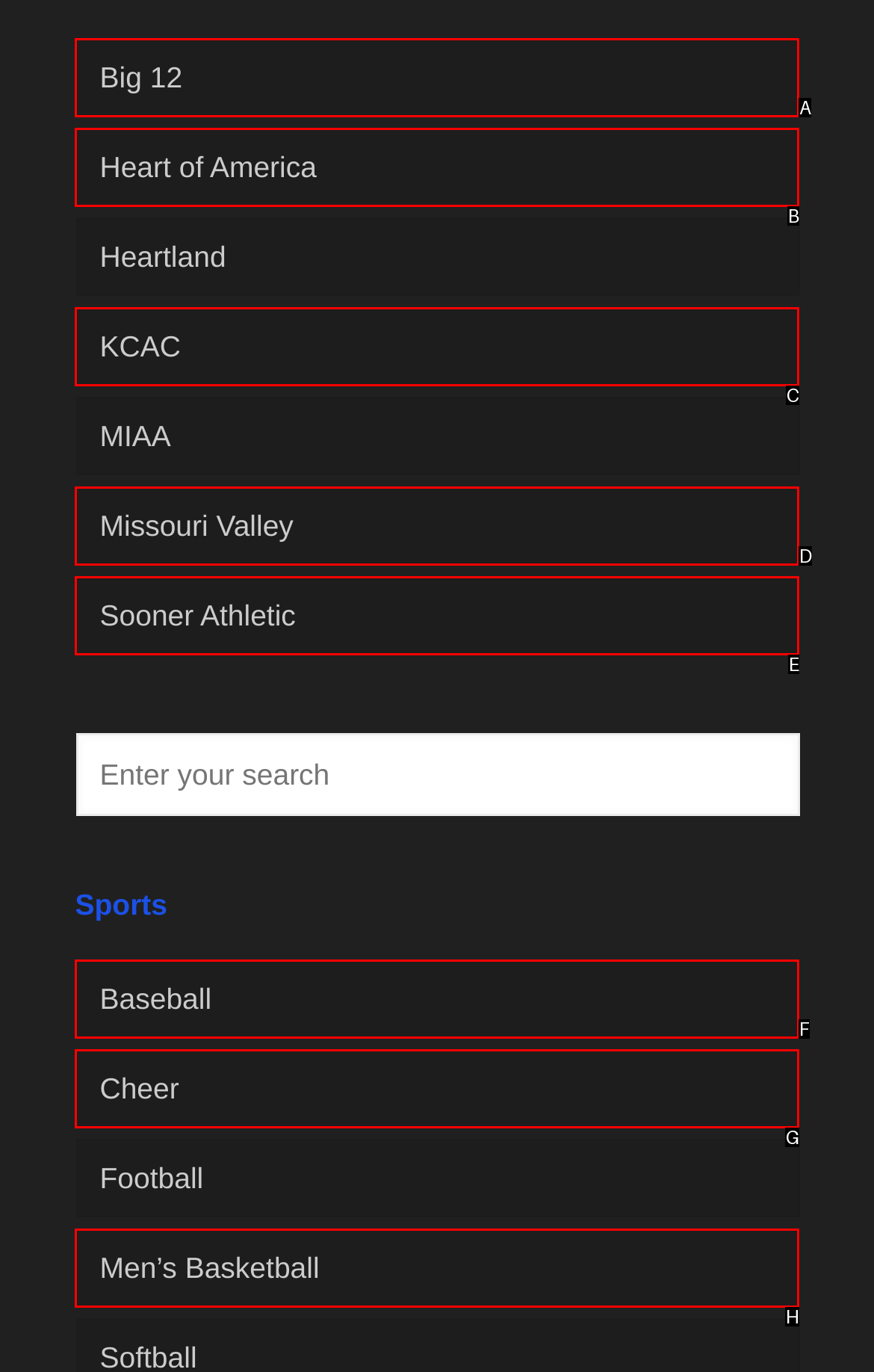Find the HTML element that matches the description: Travel. Answer using the letter of the best match from the available choices.

None